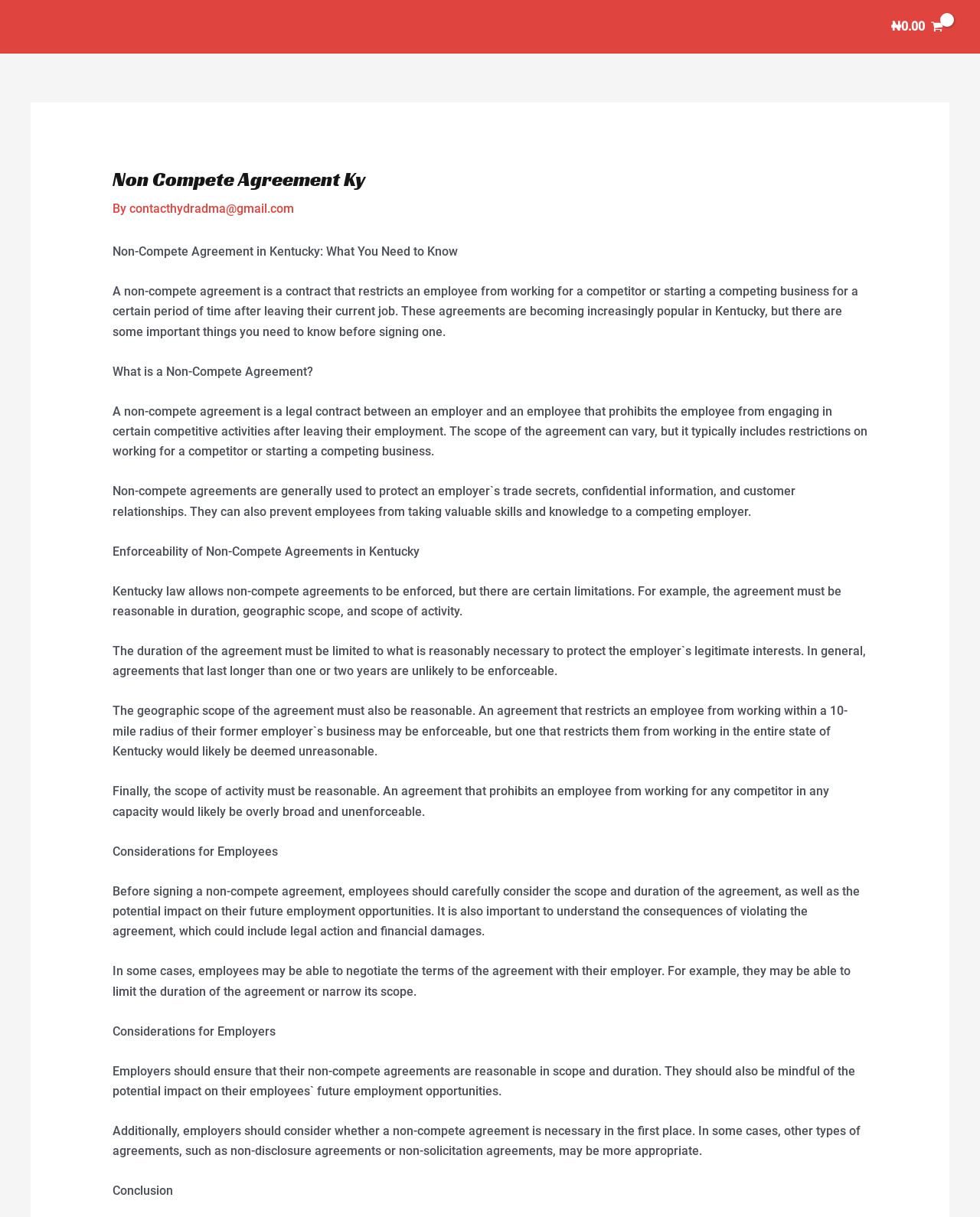What is the main heading displayed on the webpage? Please provide the text.

Non Compete Agreement Ky